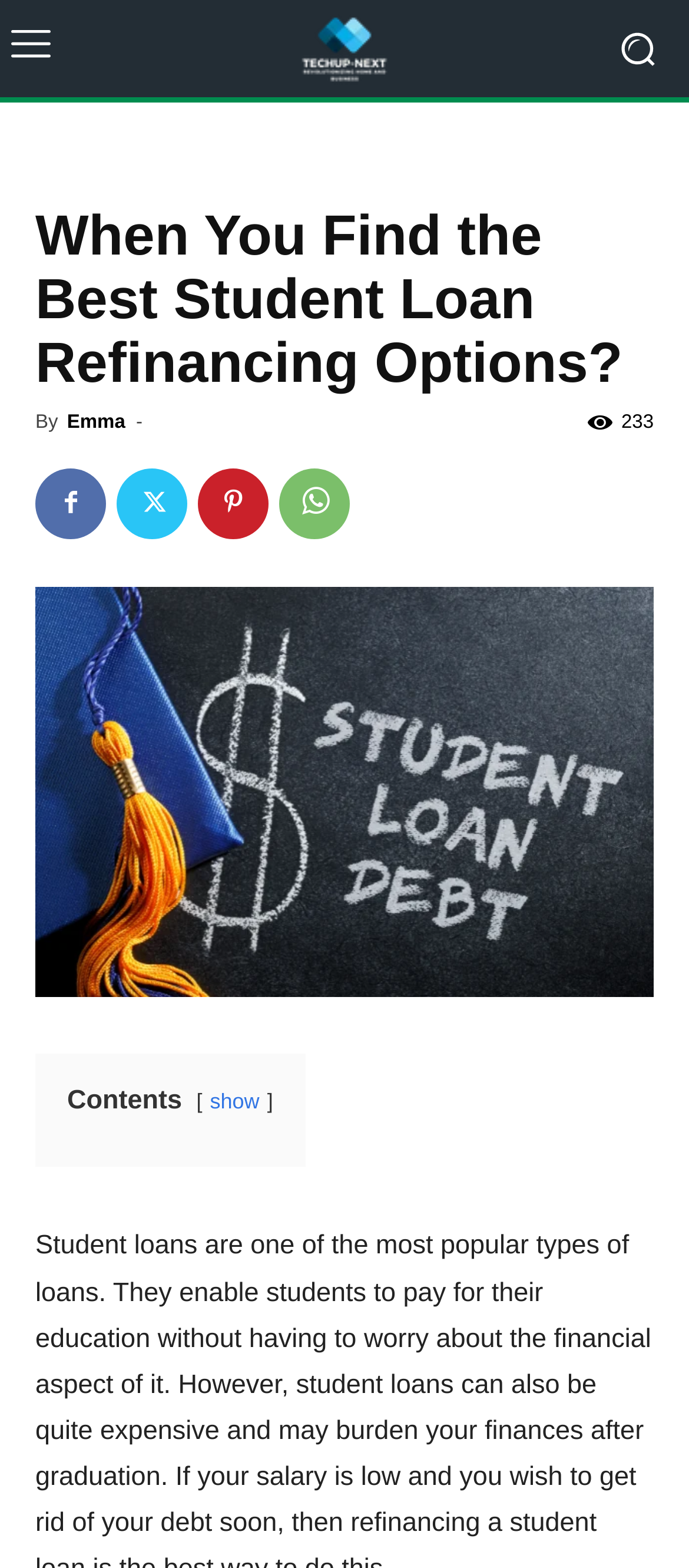Extract the main title from the webpage.

When You Find the Best Student Loan Refinancing Options?